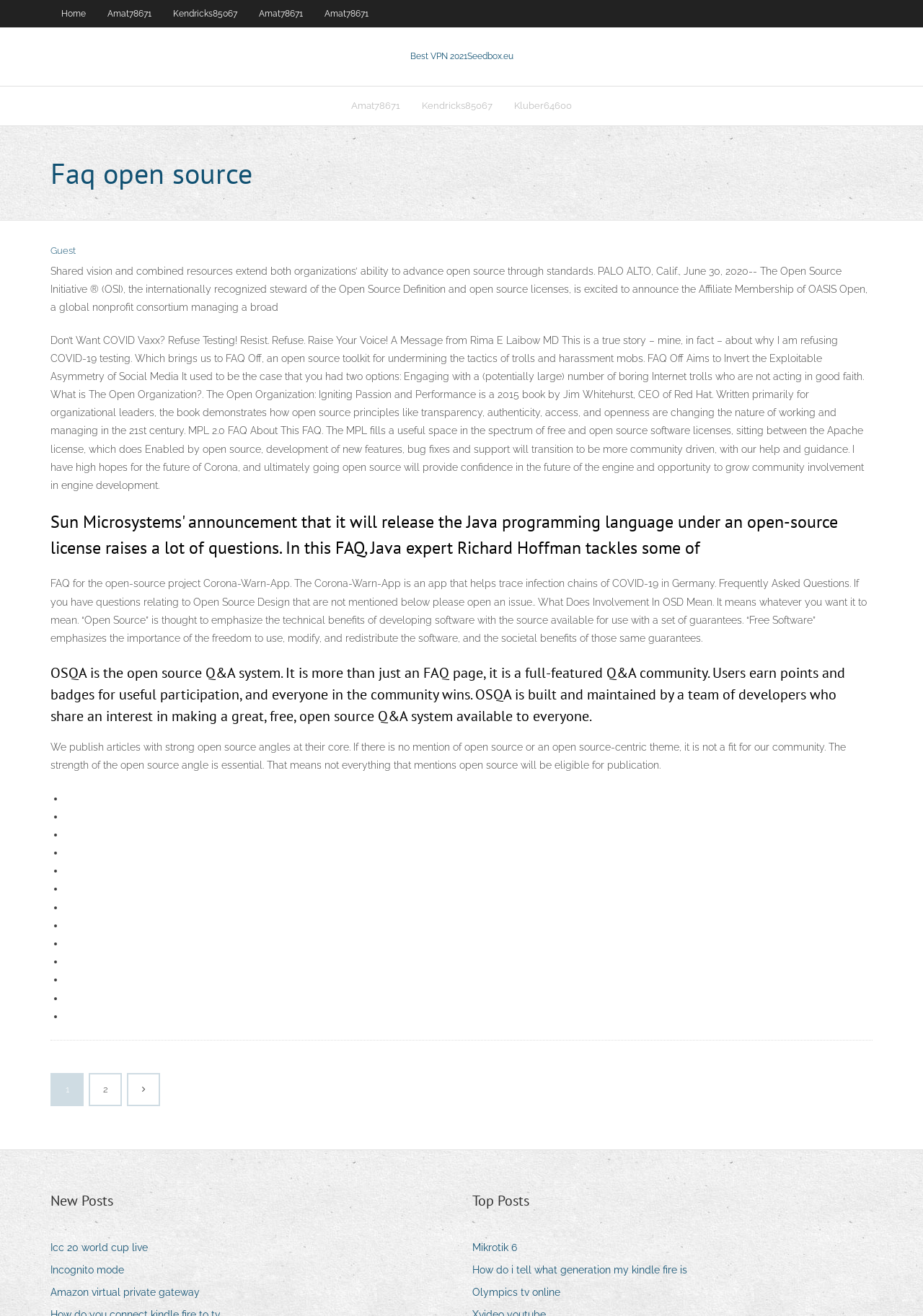Find the bounding box coordinates for the HTML element described in this sentence: "Icc 20 world cup live". Provide the coordinates as four float numbers between 0 and 1, in the format [left, top, right, bottom].

[0.055, 0.941, 0.172, 0.956]